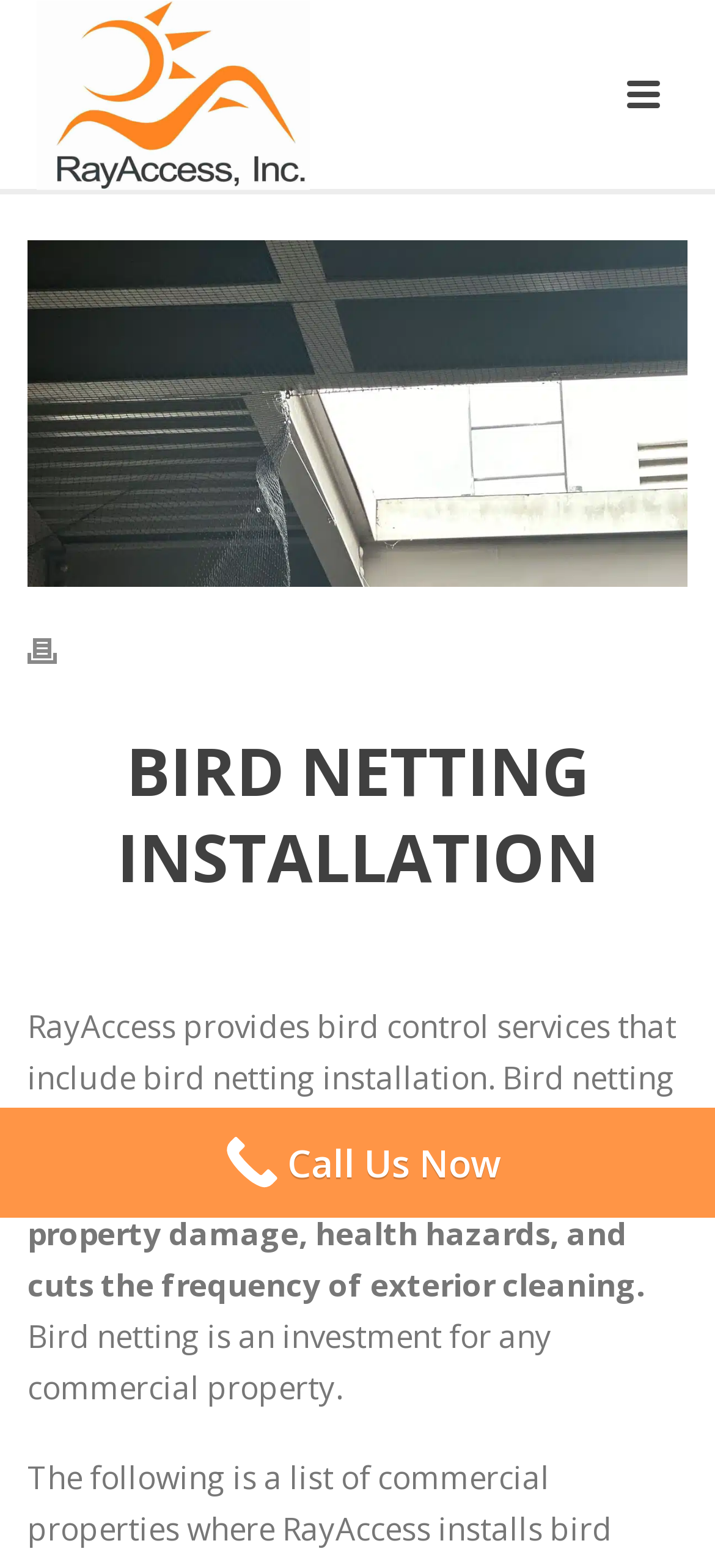What is the target audience for bird netting?
Identify the answer in the screenshot and reply with a single word or phrase.

Commercial property owners